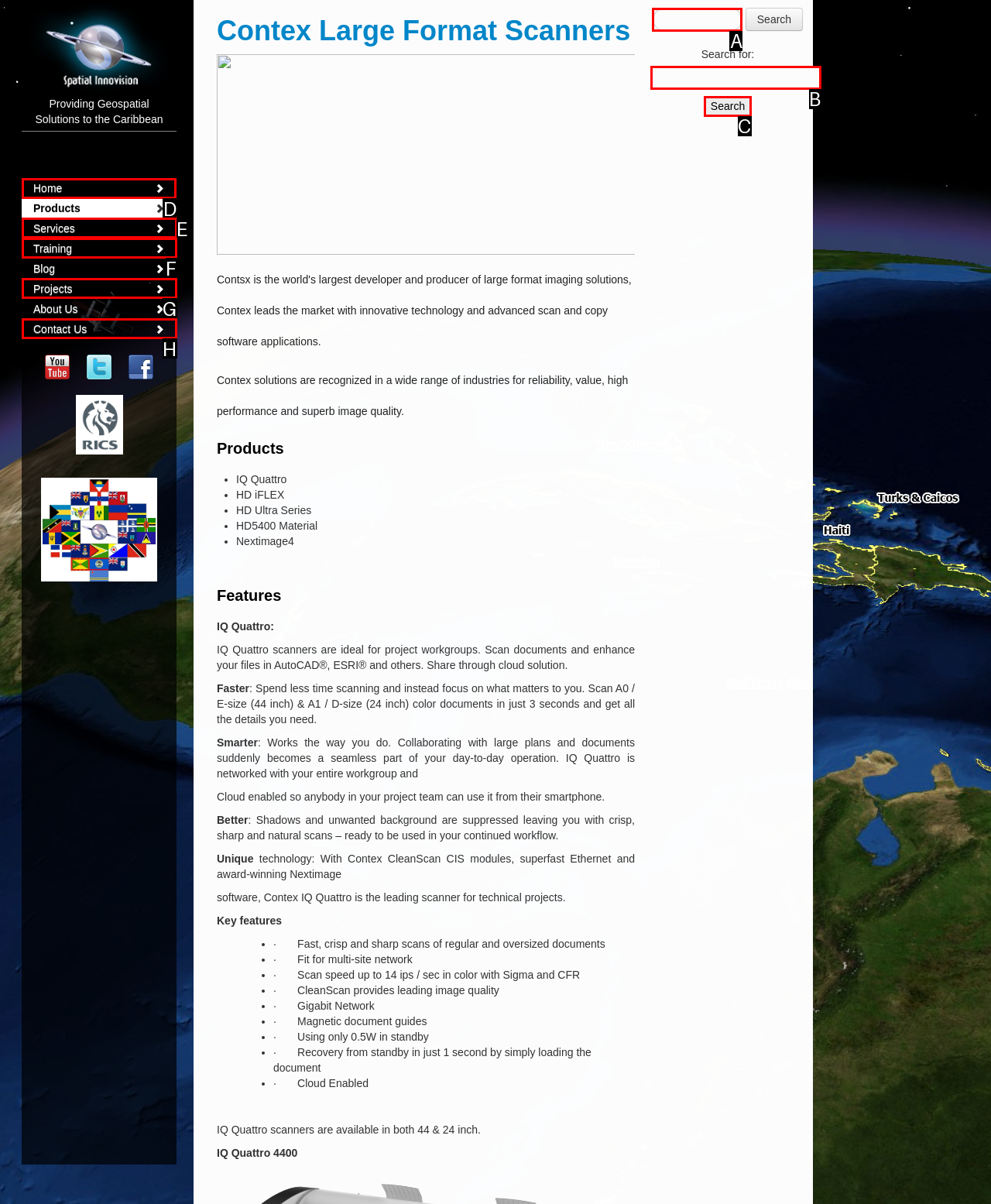Choose the letter of the element that should be clicked to complete the task: Click on the Home link
Answer with the letter from the possible choices.

D